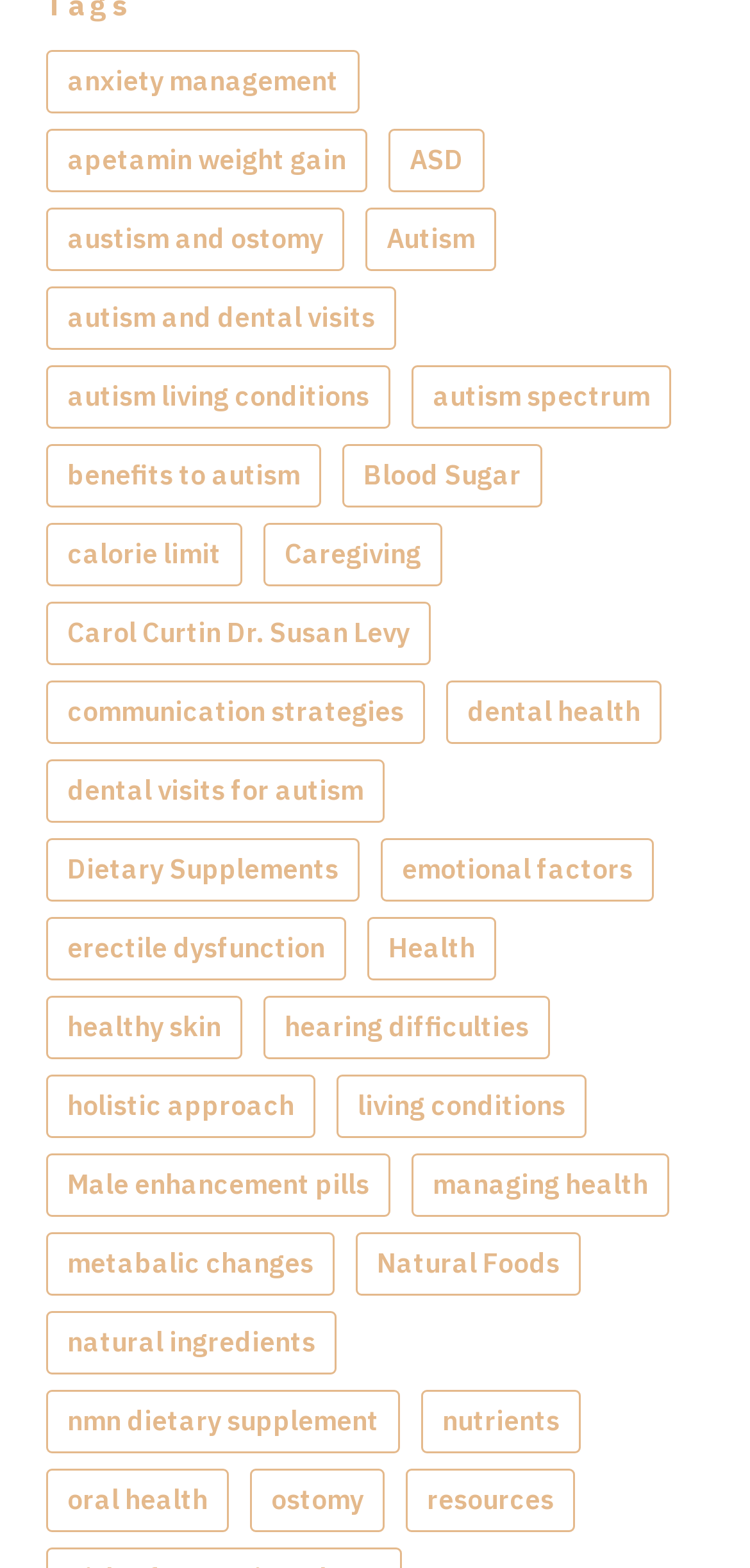What is the topic related to 'natural ingredients'?
Please look at the screenshot and answer using one word or phrase.

Health